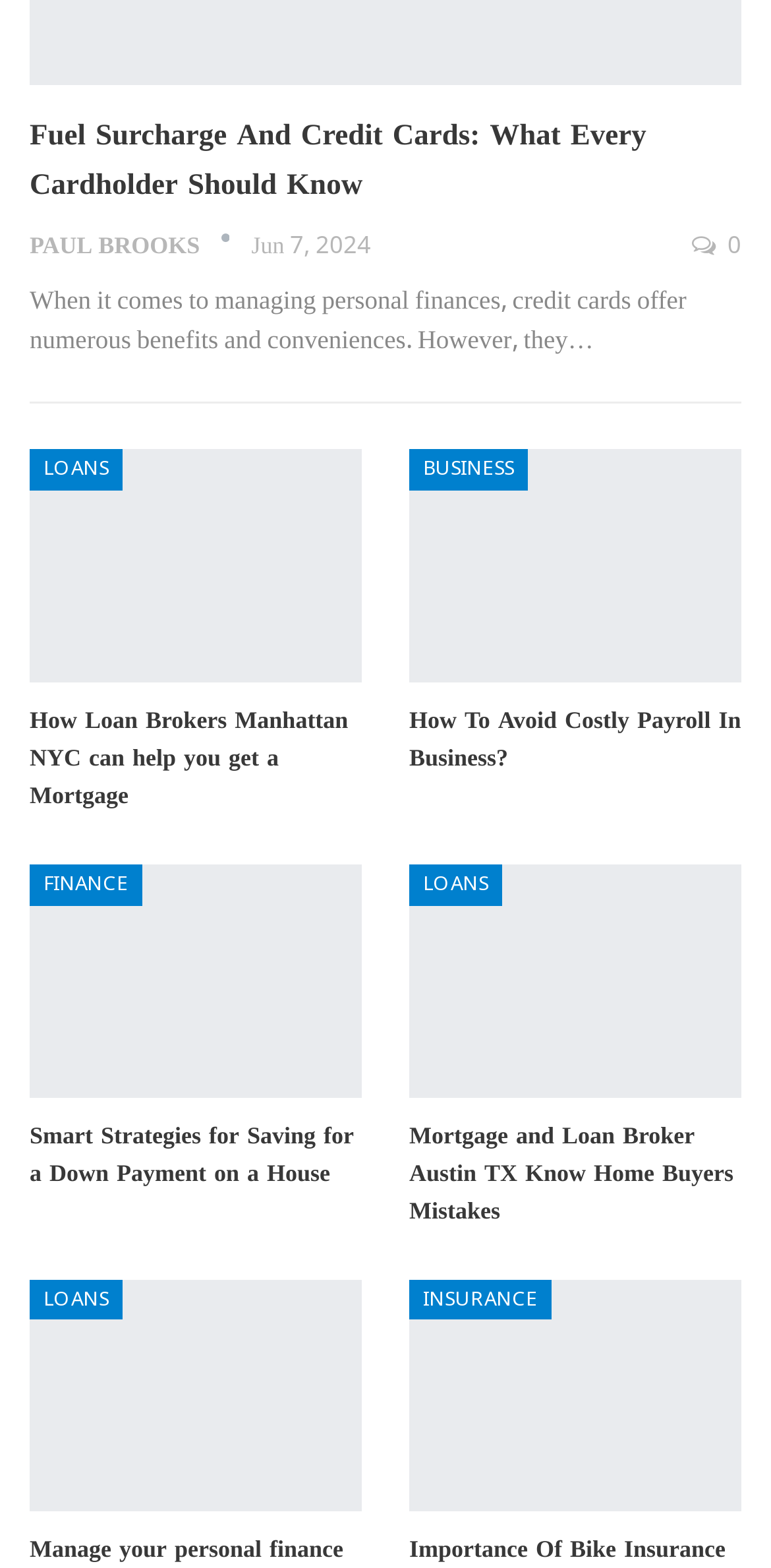How many articles are listed under the LOANS category?
Please give a detailed and elaborate answer to the question.

The webpage has three articles listed under the LOANS category, which are 'How Loan Brokers Manhattan NYC can help you get a Mortgage', 'Mortgage and Loan Broker Austin TX Know Home Buyers Mistakes', and 'Manage your personal finance better with an EMI calculator'.